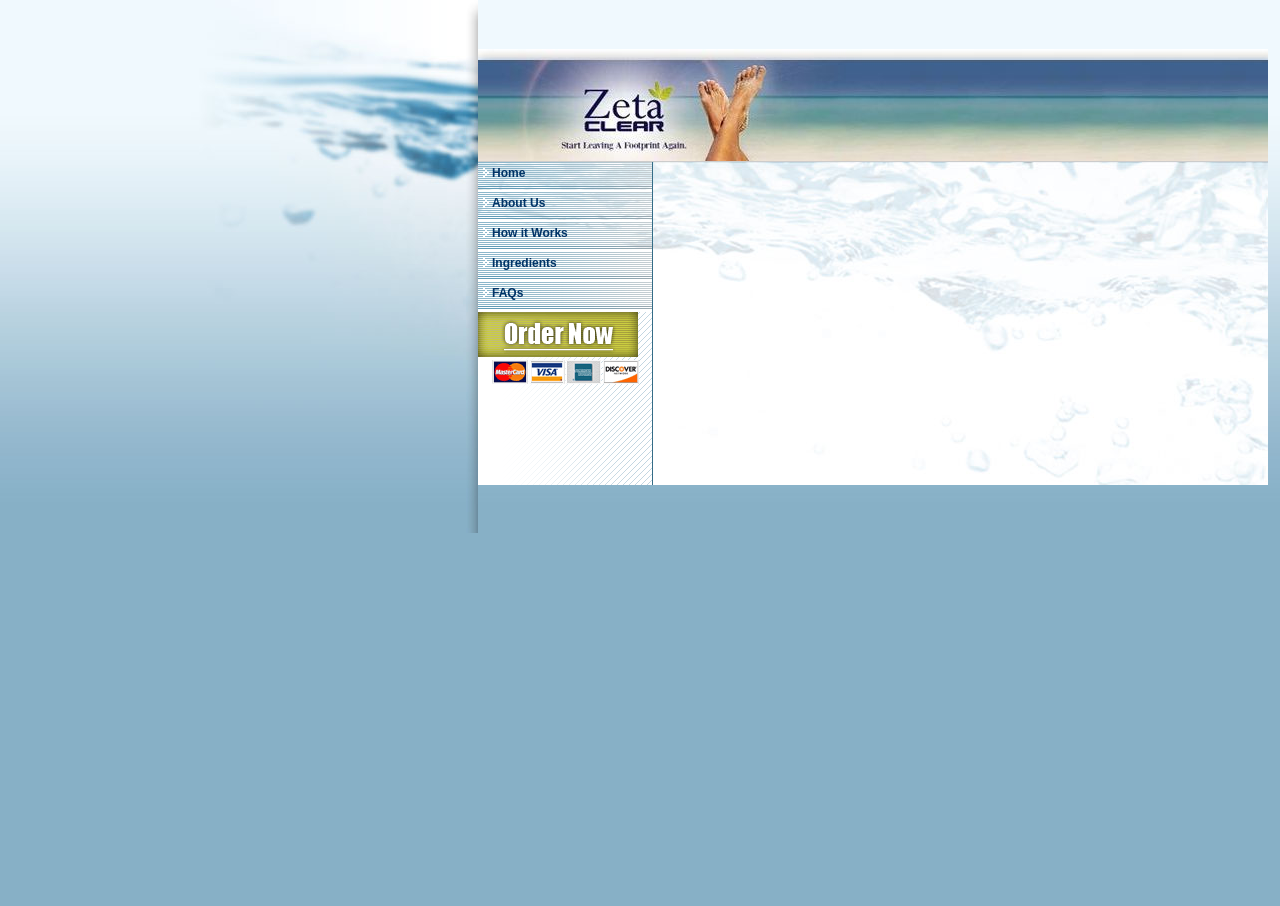What is the first menu item?
Please provide a comprehensive answer based on the details in the screenshot.

I looked at the menu items listed horizontally and found that the first item is 'Home'.